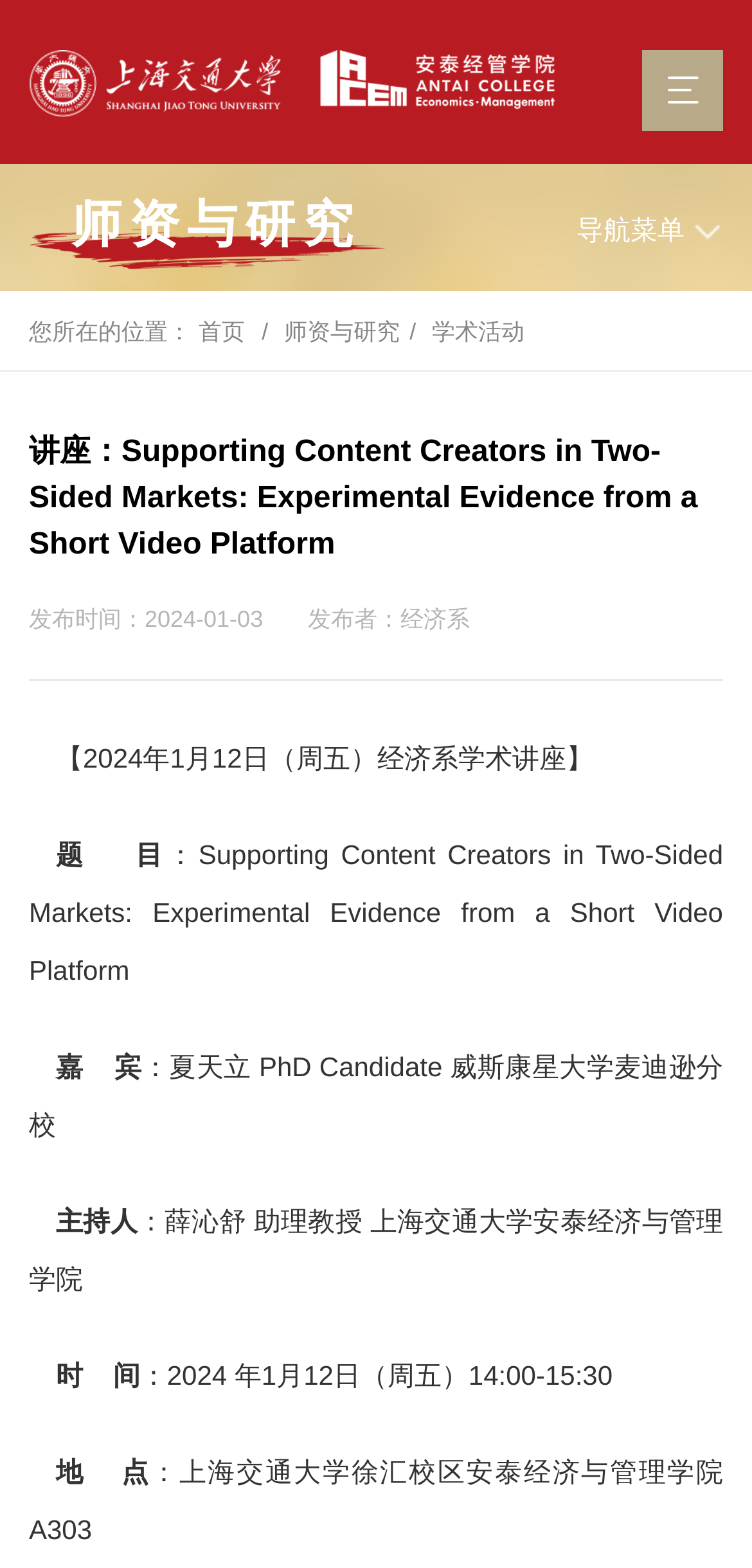Use a single word or phrase to respond to the question:
Who is the guest of the lecture?

夏天立